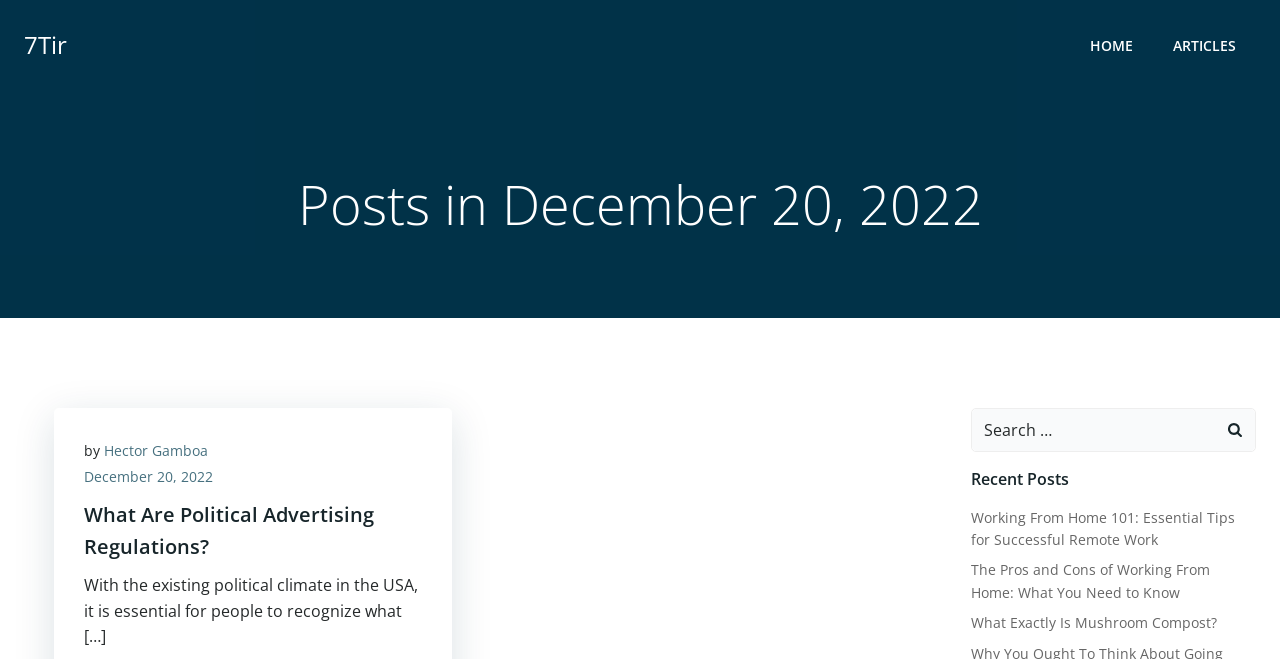What is the date of the article 'What Are Political Advertising Regulations?'?
Using the image, respond with a single word or phrase.

December 20, 2022